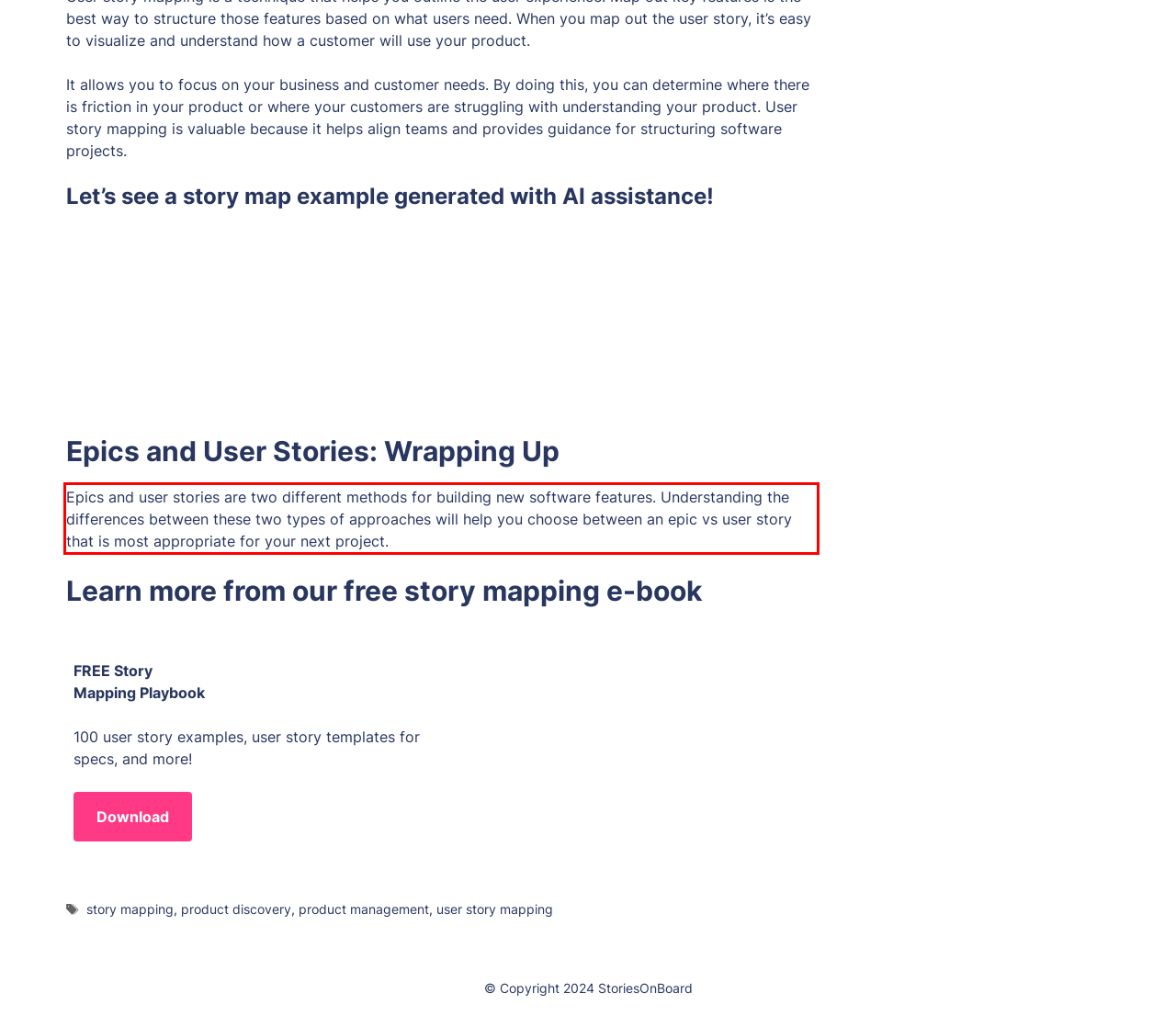Please analyze the provided webpage screenshot and perform OCR to extract the text content from the red rectangle bounding box.

Epics and user stories are two different methods for building new software features. Understanding the differences between these two types of approaches will help you choose between an epic vs user story that is most appropriate for your next project.